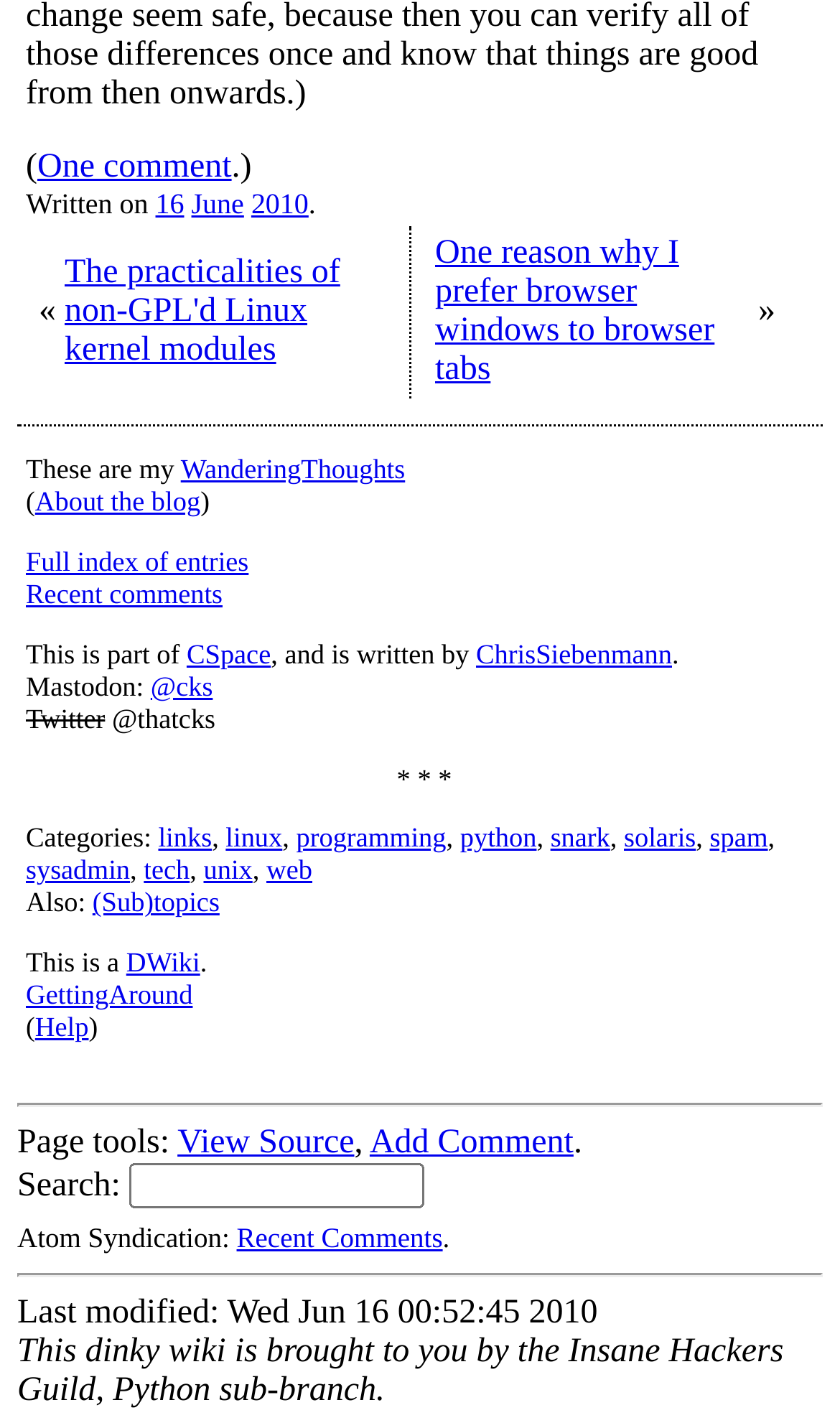Identify the bounding box coordinates for the UI element described as: "Más información aquí".

None